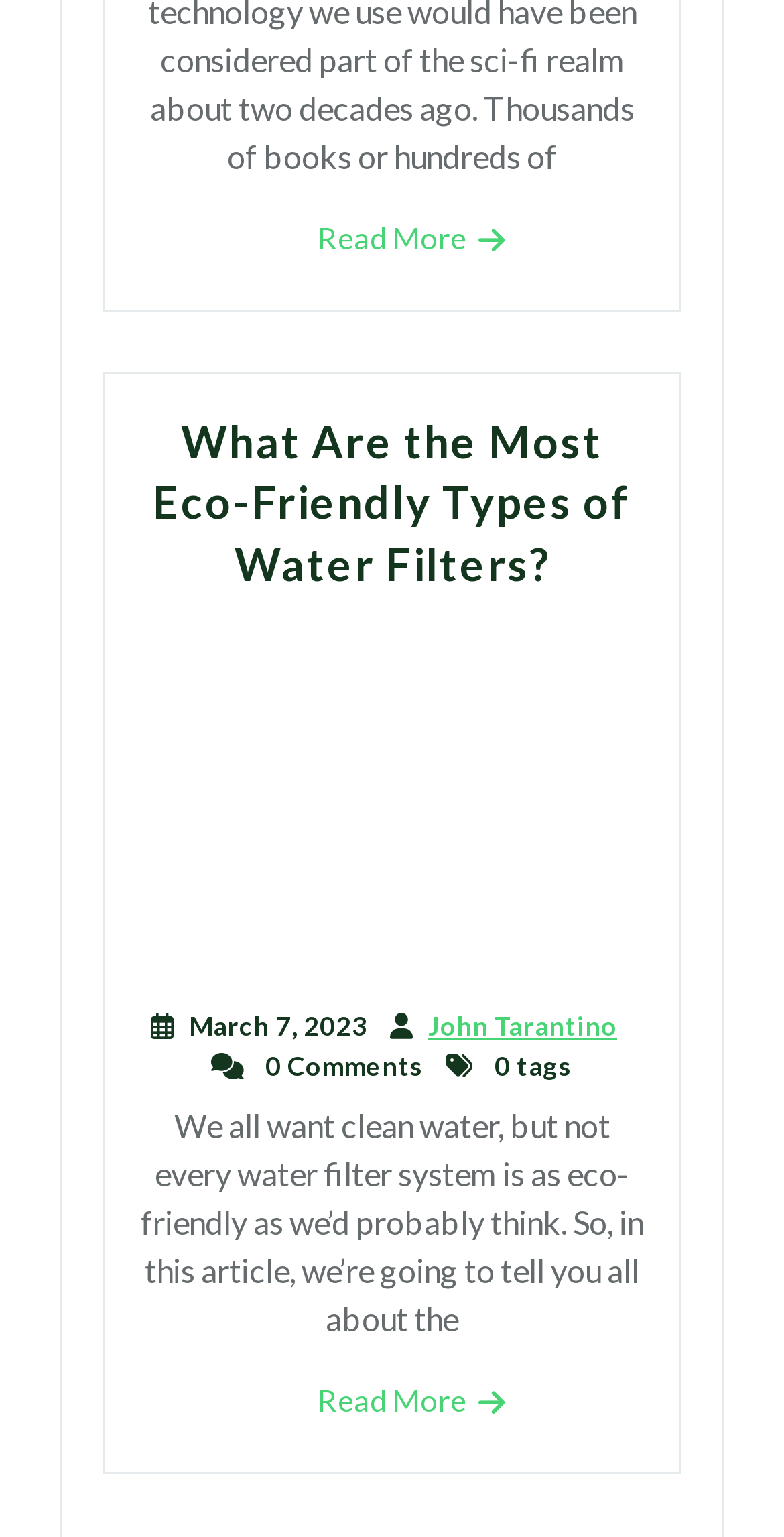Who is the author of the article?
Using the image as a reference, answer with just one word or a short phrase.

John Tarantino